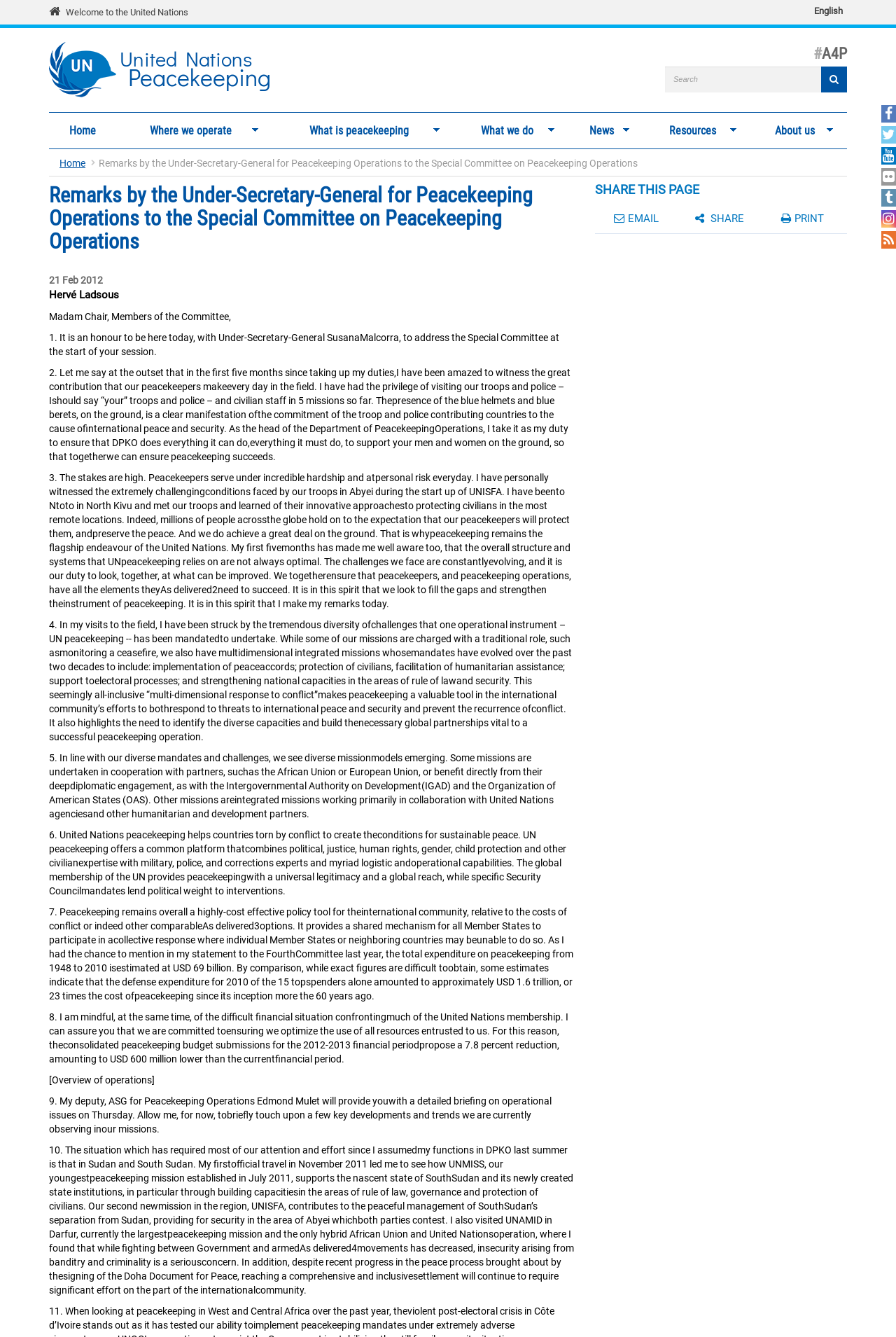Given the element description parent_node: United Nations title="Home", identify the bounding box coordinates for the UI element on the webpage screenshot. The format should be (top-left x, top-left y, bottom-right x, bottom-right y), with values between 0 and 1.

[0.055, 0.031, 0.143, 0.073]